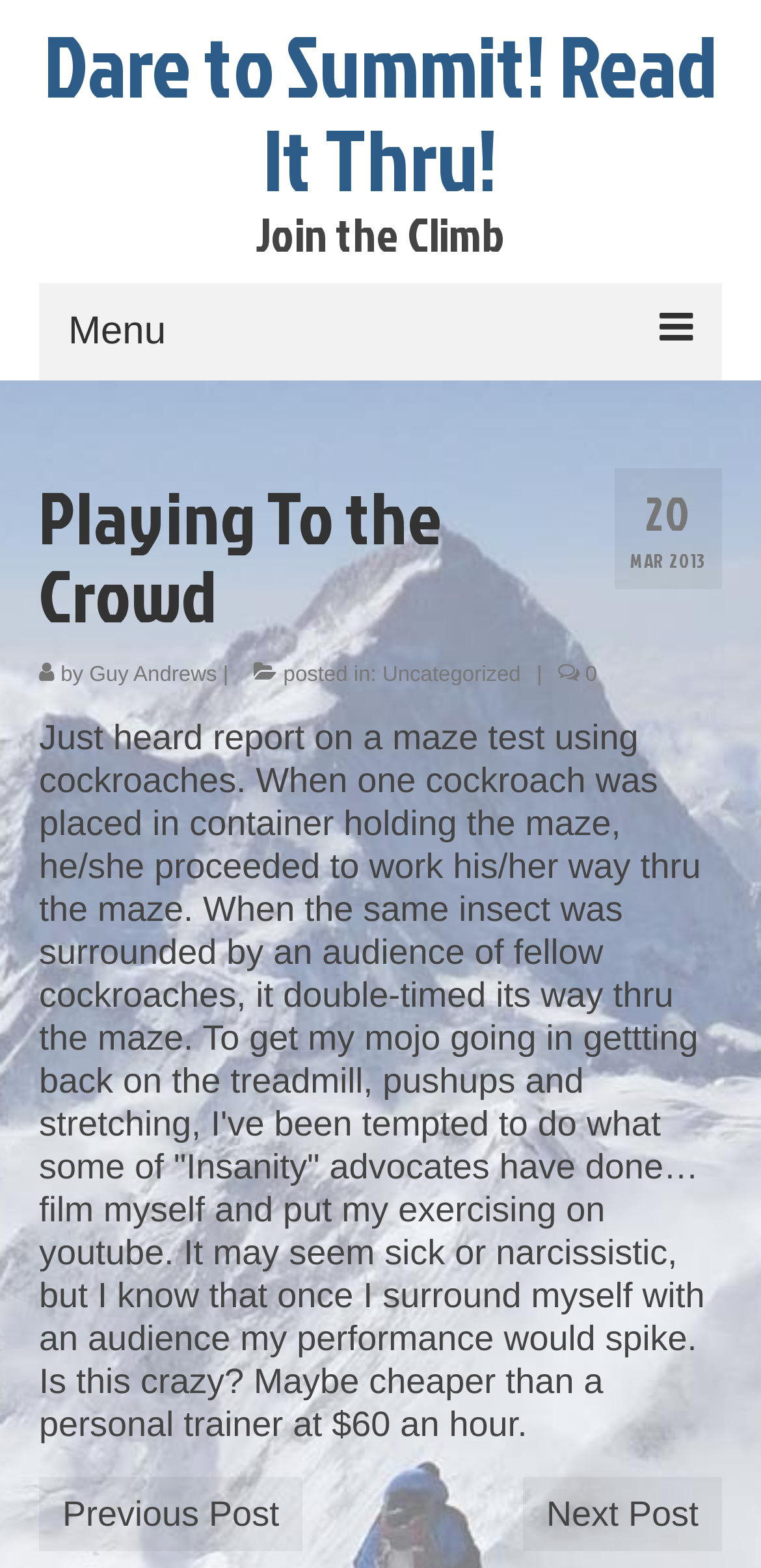Identify the bounding box coordinates for the element that needs to be clicked to fulfill this instruction: "Visit the 'Guy Andrews' page". Provide the coordinates in the format of four float numbers between 0 and 1: [left, top, right, bottom].

[0.117, 0.423, 0.285, 0.438]